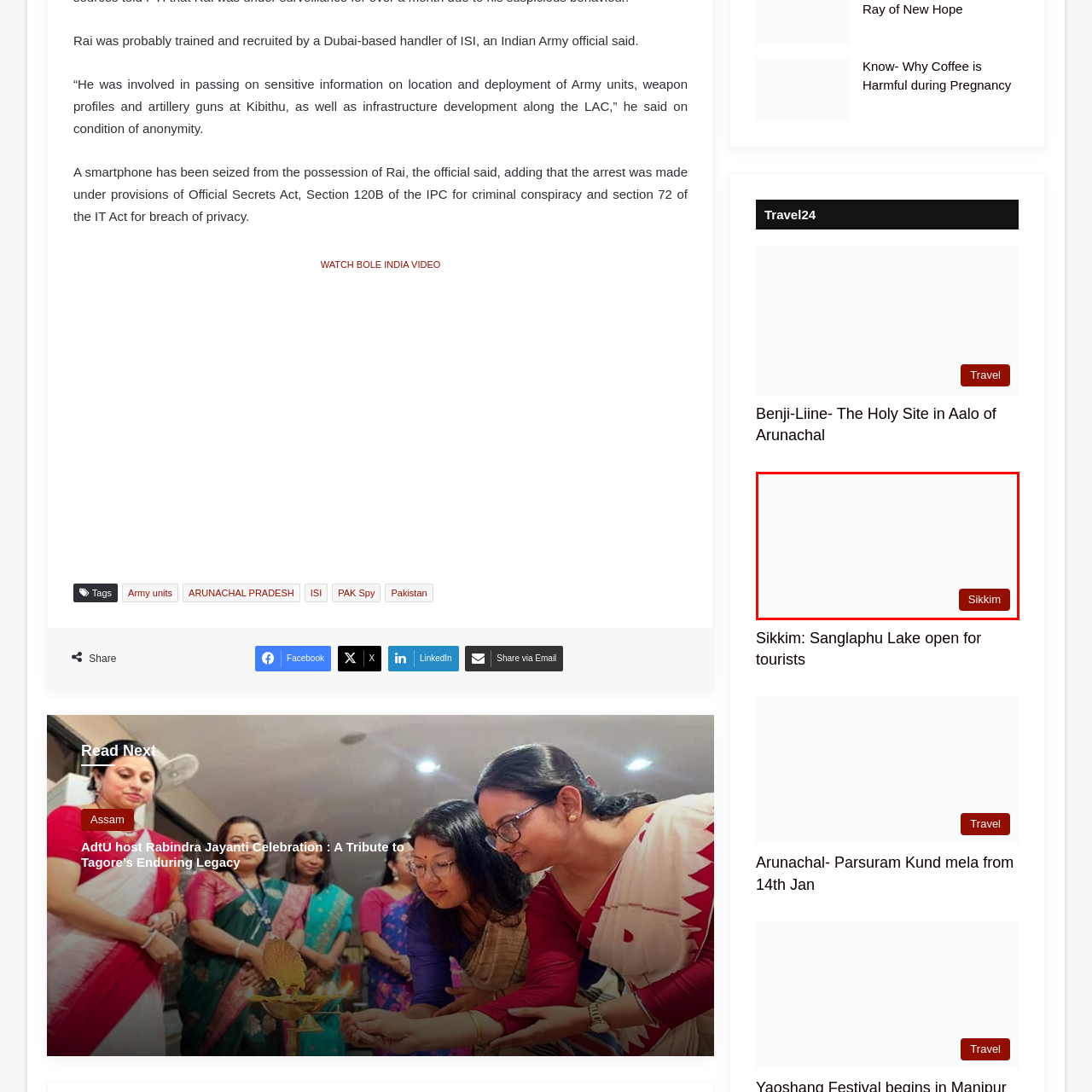What is the region where Sanglaphu Lake is located?
Examine the area marked by the red bounding box and respond with a one-word or short phrase answer.

Sikkim